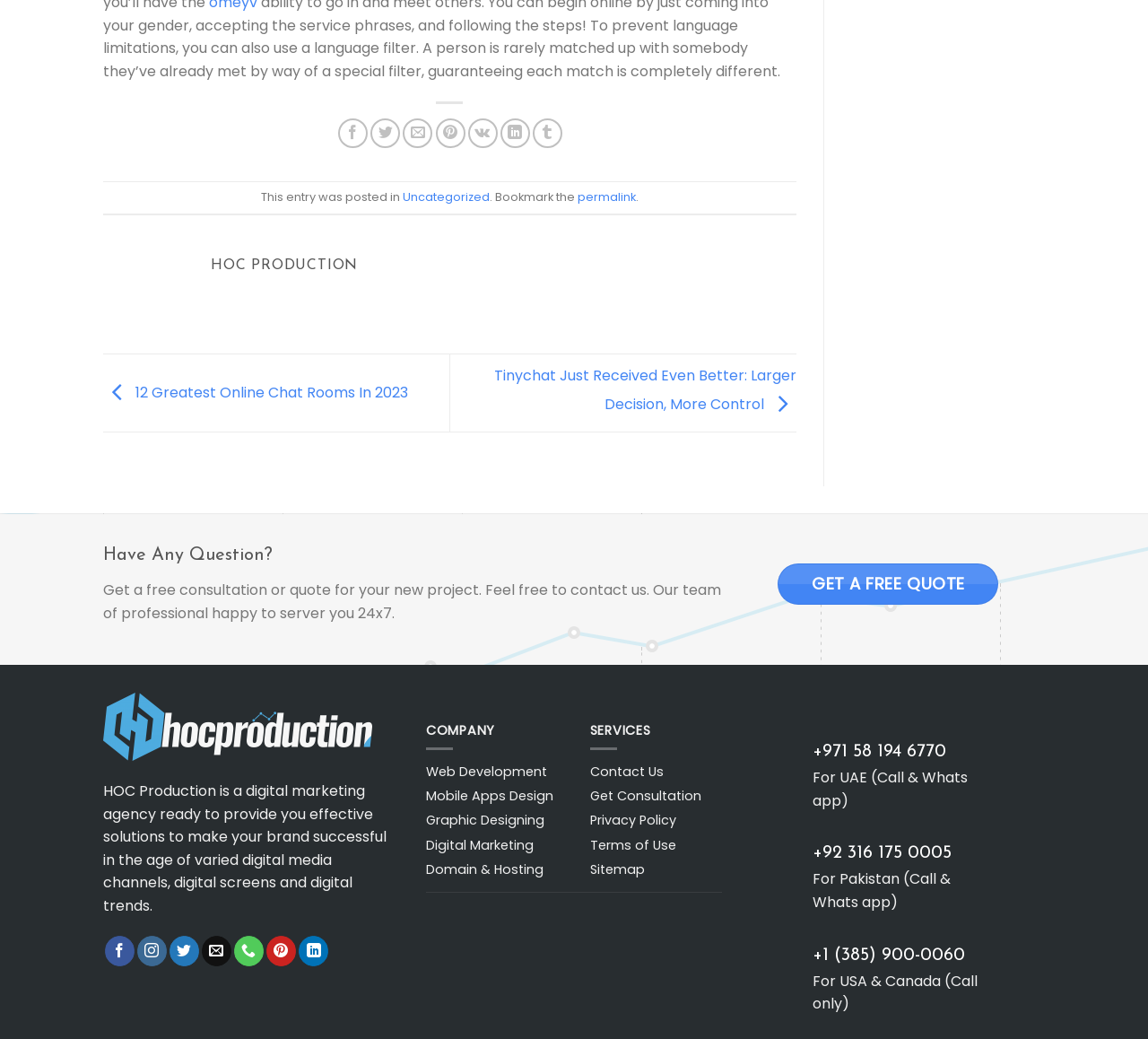Please determine the bounding box coordinates of the element's region to click for the following instruction: "Get a free consultation or quote for your new project".

[0.678, 0.542, 0.869, 0.582]